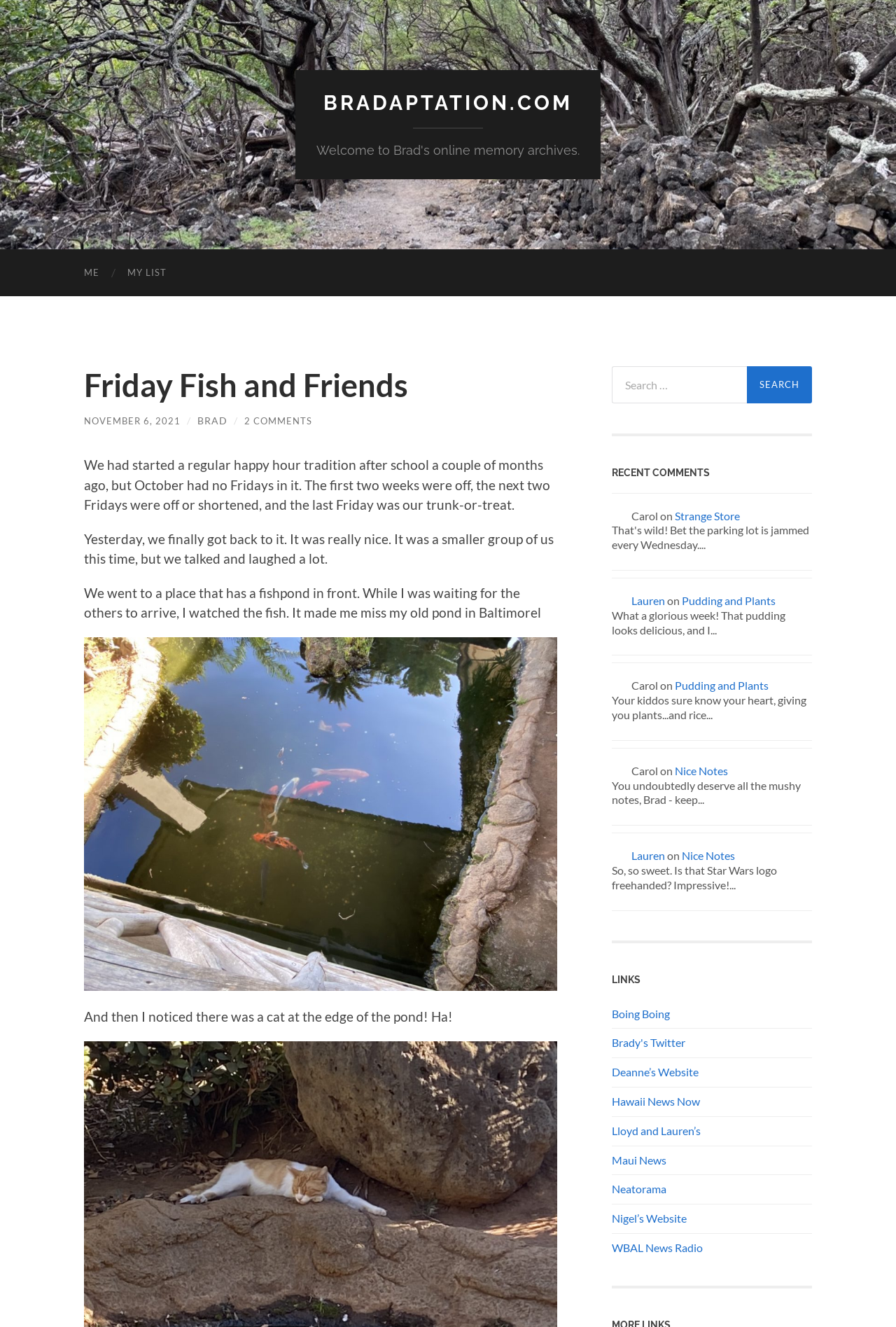Find the bounding box coordinates for the element that must be clicked to complete the instruction: "Go to Lauren's website". The coordinates should be four float numbers between 0 and 1, indicated as [left, top, right, bottom].

[0.761, 0.639, 0.82, 0.649]